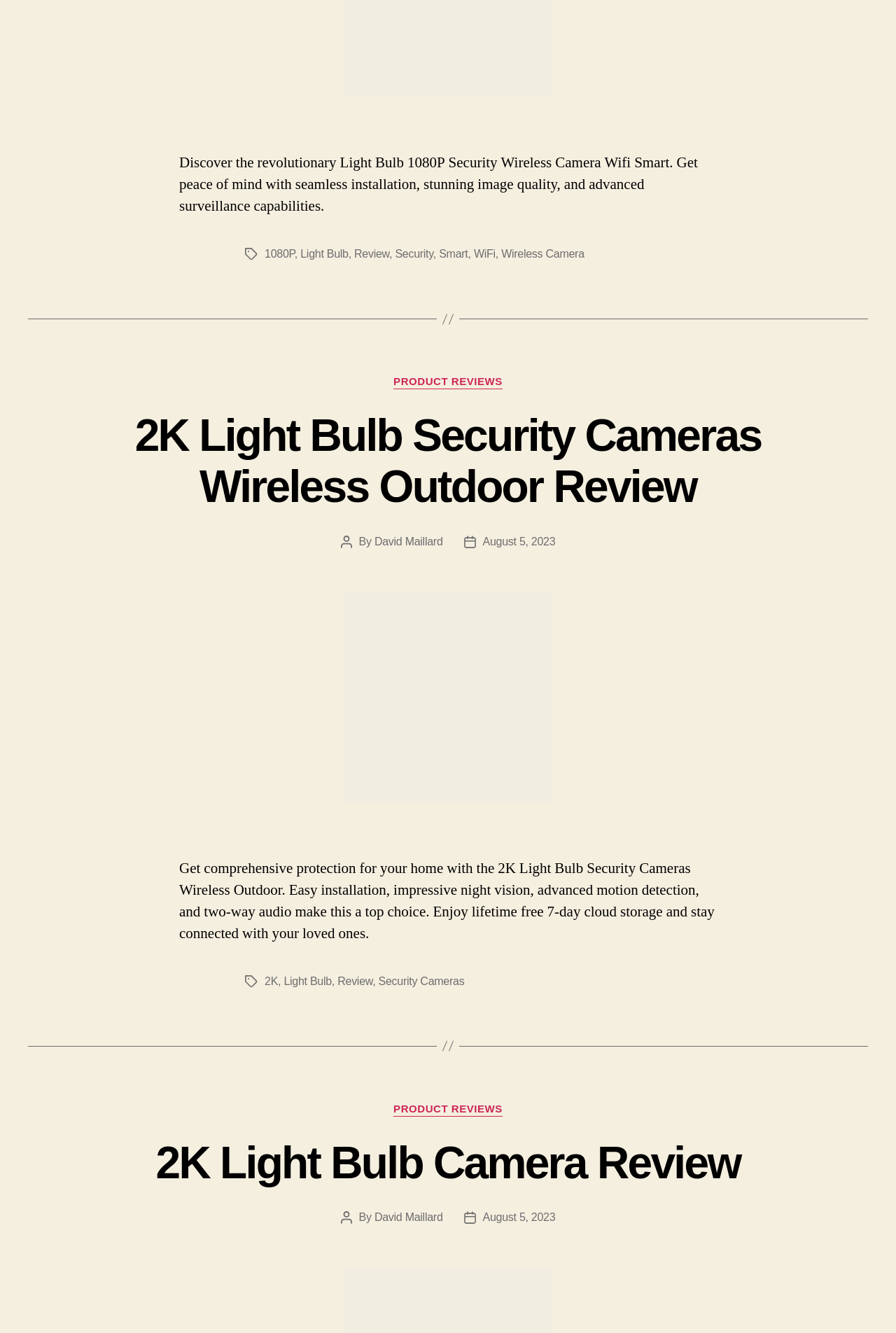Identify the bounding box coordinates of the clickable region required to complete the instruction: "Click on the '1080P' link". The coordinates should be given as four float numbers within the range of 0 and 1, i.e., [left, top, right, bottom].

[0.295, 0.186, 0.329, 0.195]